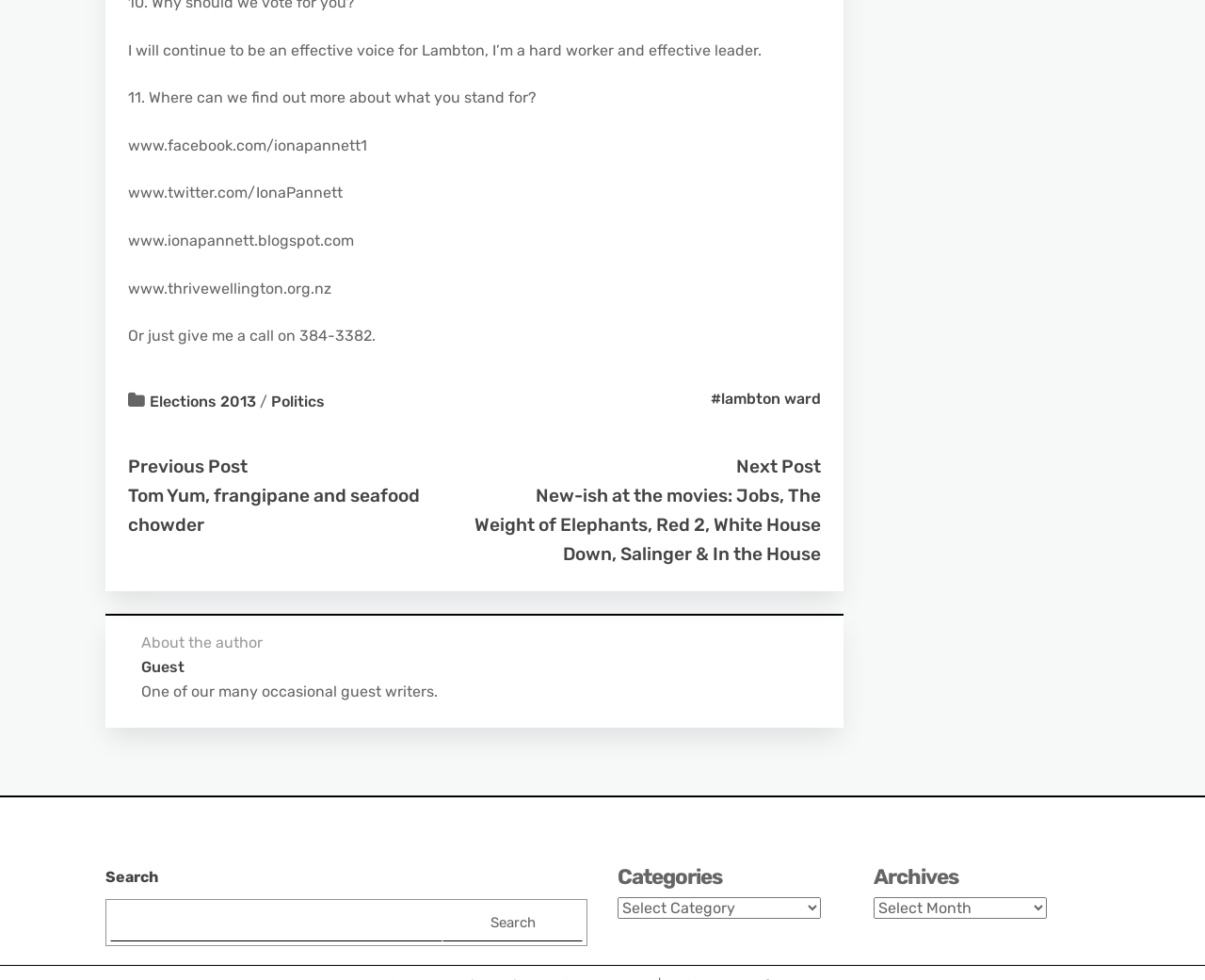Can you find the bounding box coordinates for the element that needs to be clicked to execute this instruction: "Explore categories"? The coordinates should be given as four float numbers between 0 and 1, i.e., [left, top, right, bottom].

[0.512, 0.915, 0.681, 0.938]